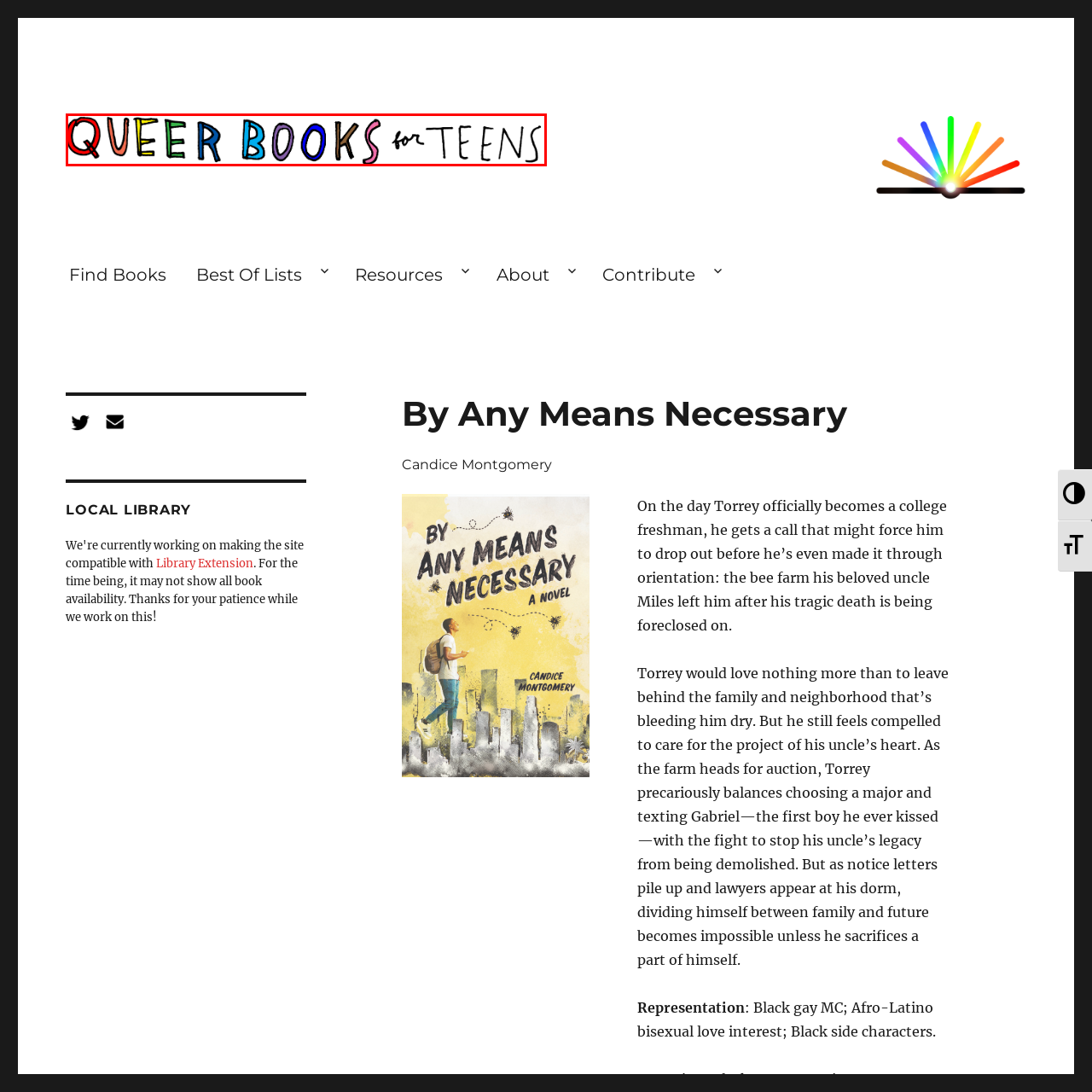Examine the picture highlighted with a red border, What is the tone of the image? Please respond with a single word or phrase.

joyful and inclusive